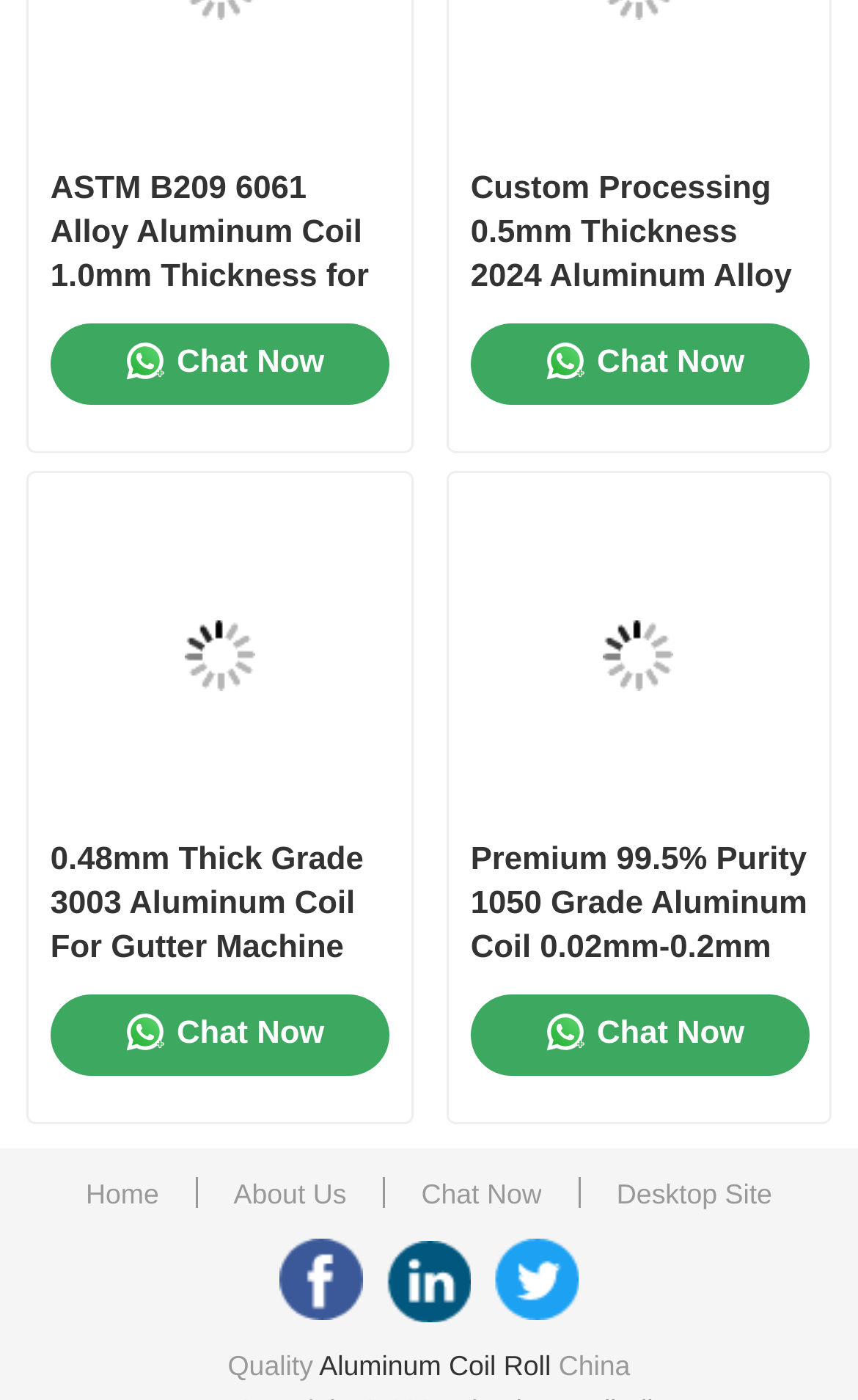Give the bounding box coordinates for this UI element: "Aluminum Alloy Plate". The coordinates should be four float numbers between 0 and 1, arranged as [left, top, right, bottom].

[0.08, 0.637, 0.92, 0.723]